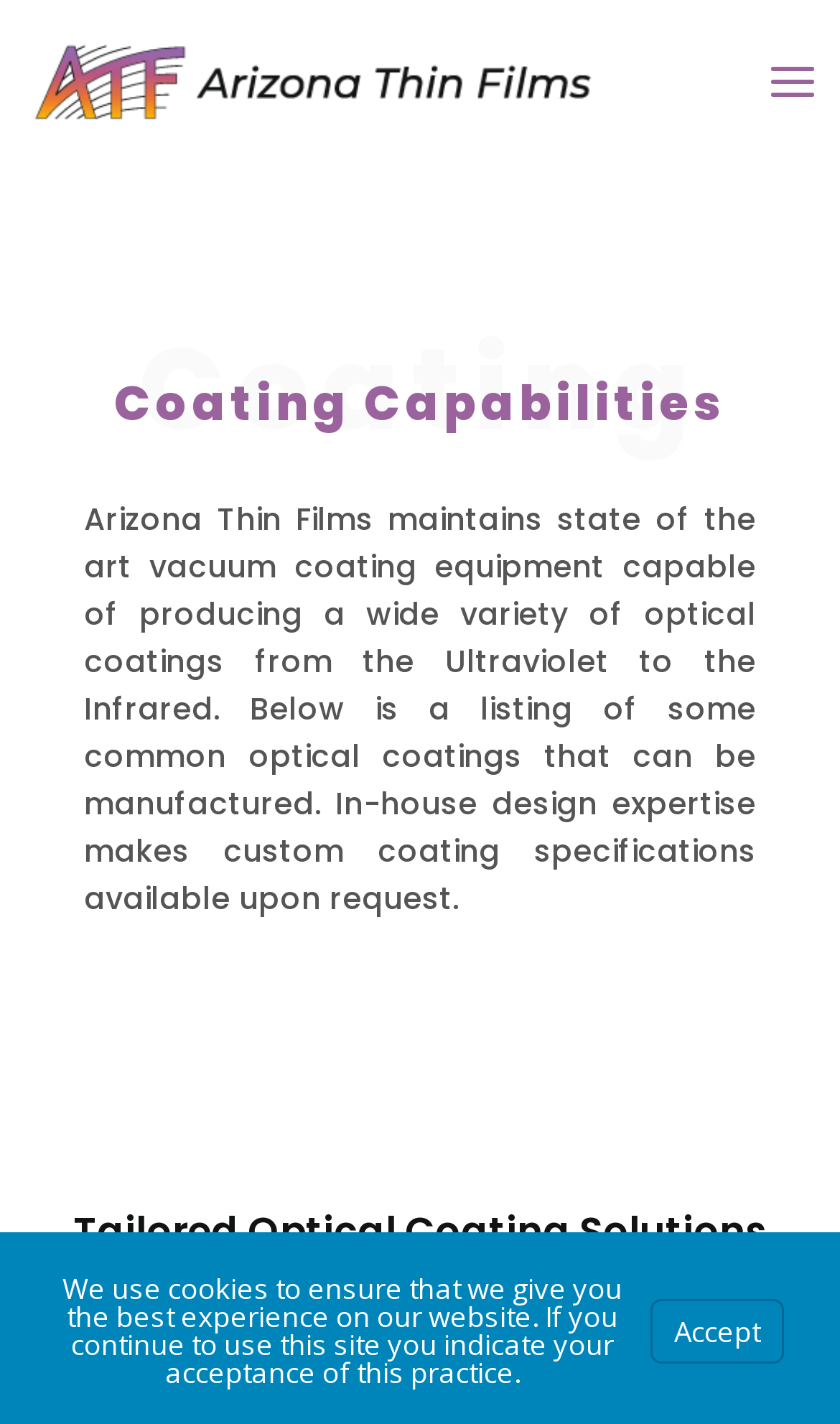Respond with a single word or phrase:
What type of coatings can be manufactured?

Optical coatings